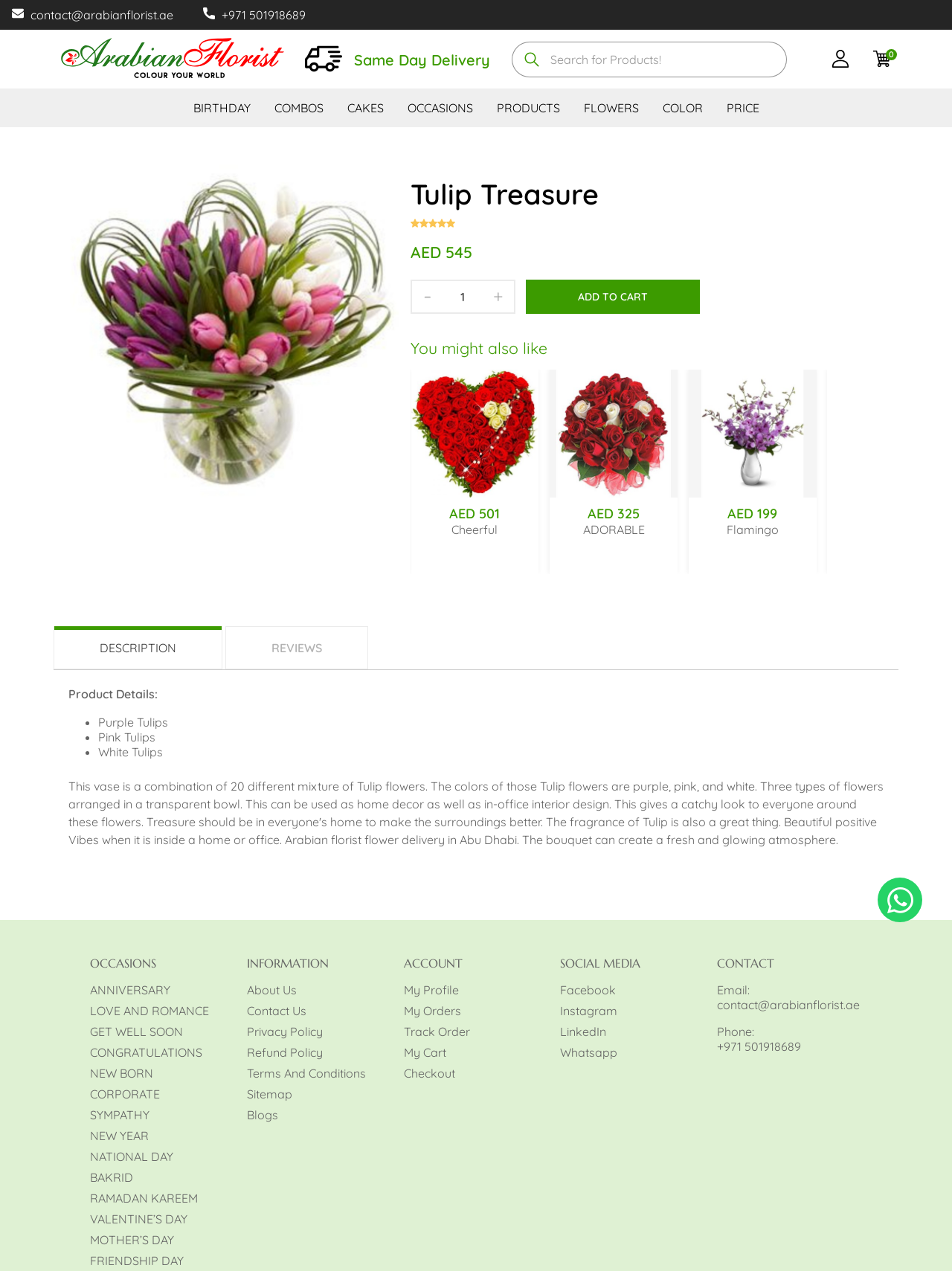Offer an extensive depiction of the webpage and its key elements.

This webpage is about a flower arrangement called "Tulip Treasure" that can be sent to family members in the UAE through Arabian Florist's online service. 

At the top of the page, there are contact information and a search bar. Below that, there are several links to different categories, including "BIRTHDAY", "COMBOS", "CAKES", and more. 

The main content of the page is about the "Tulip Treasure" arrangement, which is displayed with an image and a heading. The price of the arrangement, AED 545, is shown below the heading. There is also a description of the arrangement, which includes a list of features, such as "Purple Tulips", "Pink Tulips", and "White Tulips". 

To the right of the arrangement's description, there is a section that allows users to add the arrangement to their cart. Below that, there are recommendations for similar products, including "Red Beauty Roses", "Cheerful", and "Flamingo". 

Further down the page, there are links to product details, reviews, and information about occasions, such as anniversaries, love and romance, and get well soon. There is also a section with links to about us, contact us, privacy policy, and terms and conditions.